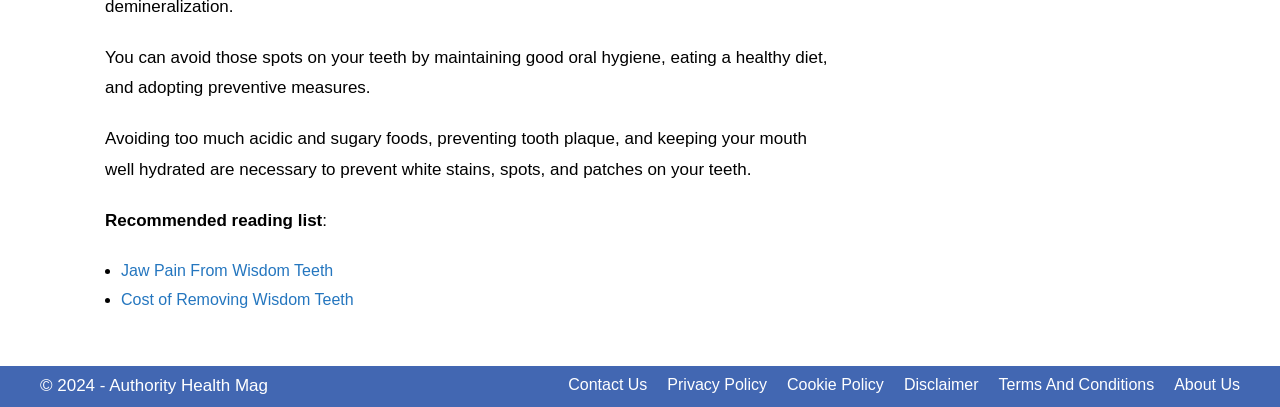How many links are in the recommended reading list?
Answer the question with a single word or phrase, referring to the image.

2